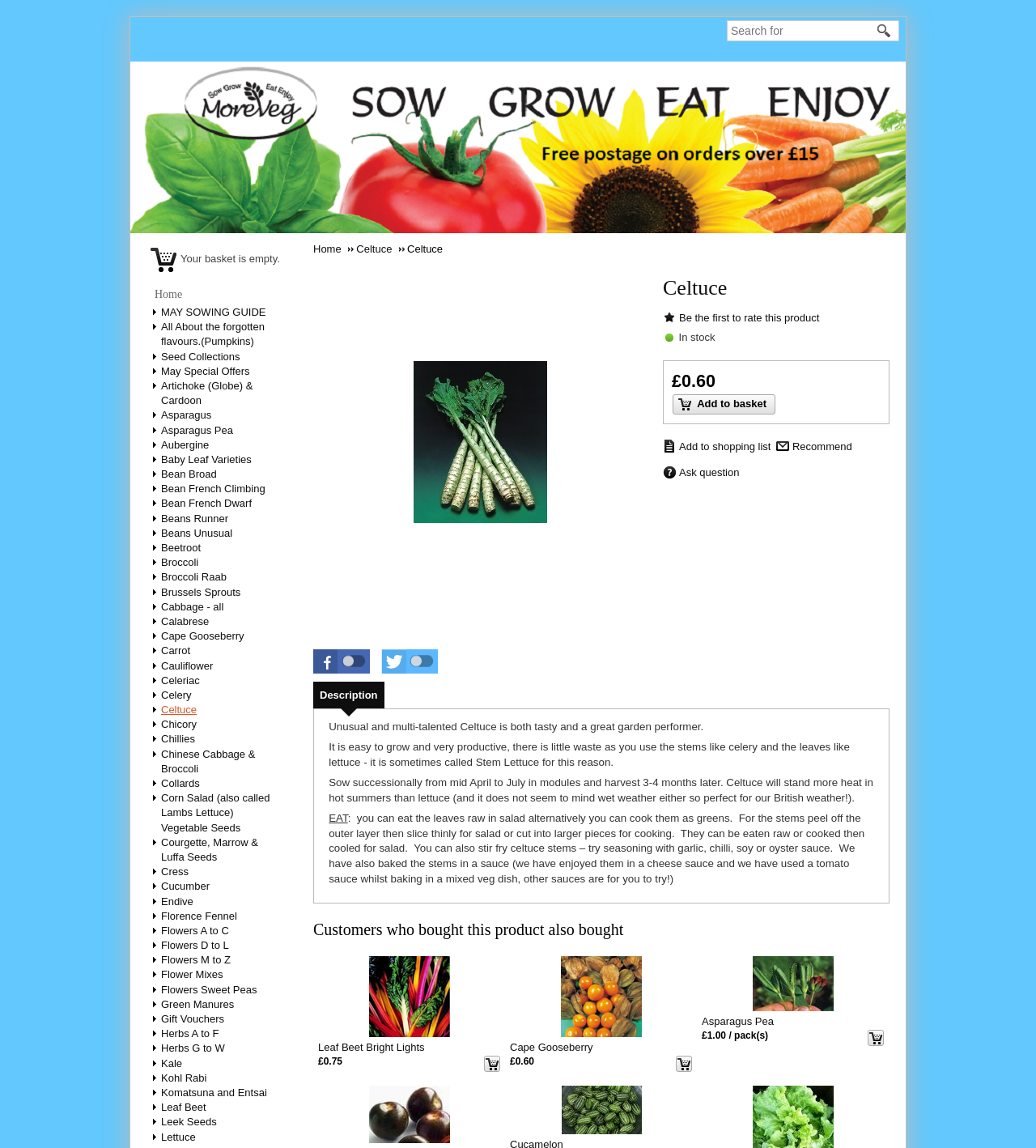Locate the bounding box coordinates of the clickable area to execute the instruction: "Browse the 'STORE' section". Provide the coordinates as four float numbers between 0 and 1, represented as [left, top, right, bottom].

None